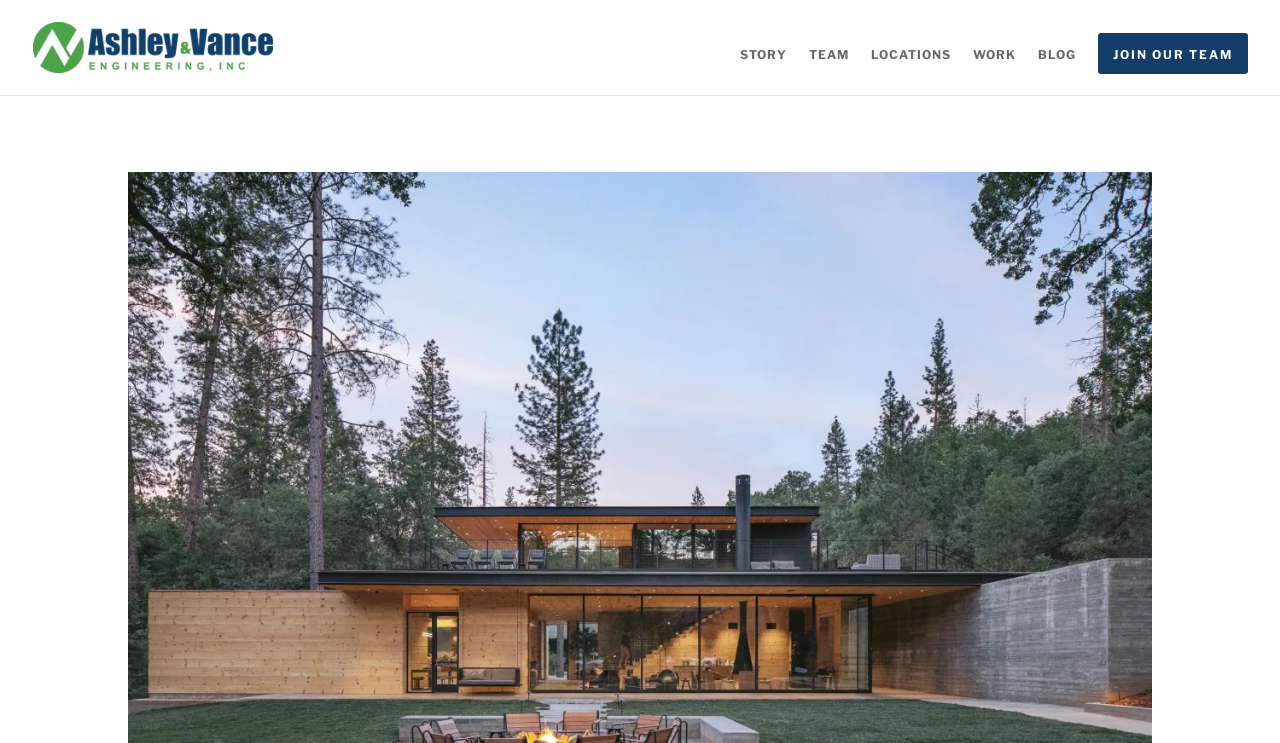Please specify the bounding box coordinates in the format (top-left x, top-left y, bottom-right x, bottom-right y), with all values as floating point numbers between 0 and 1. Identify the bounding box of the UI element described by: alt="Ashley & Vance Engineering"

[0.026, 0.05, 0.214, 0.073]